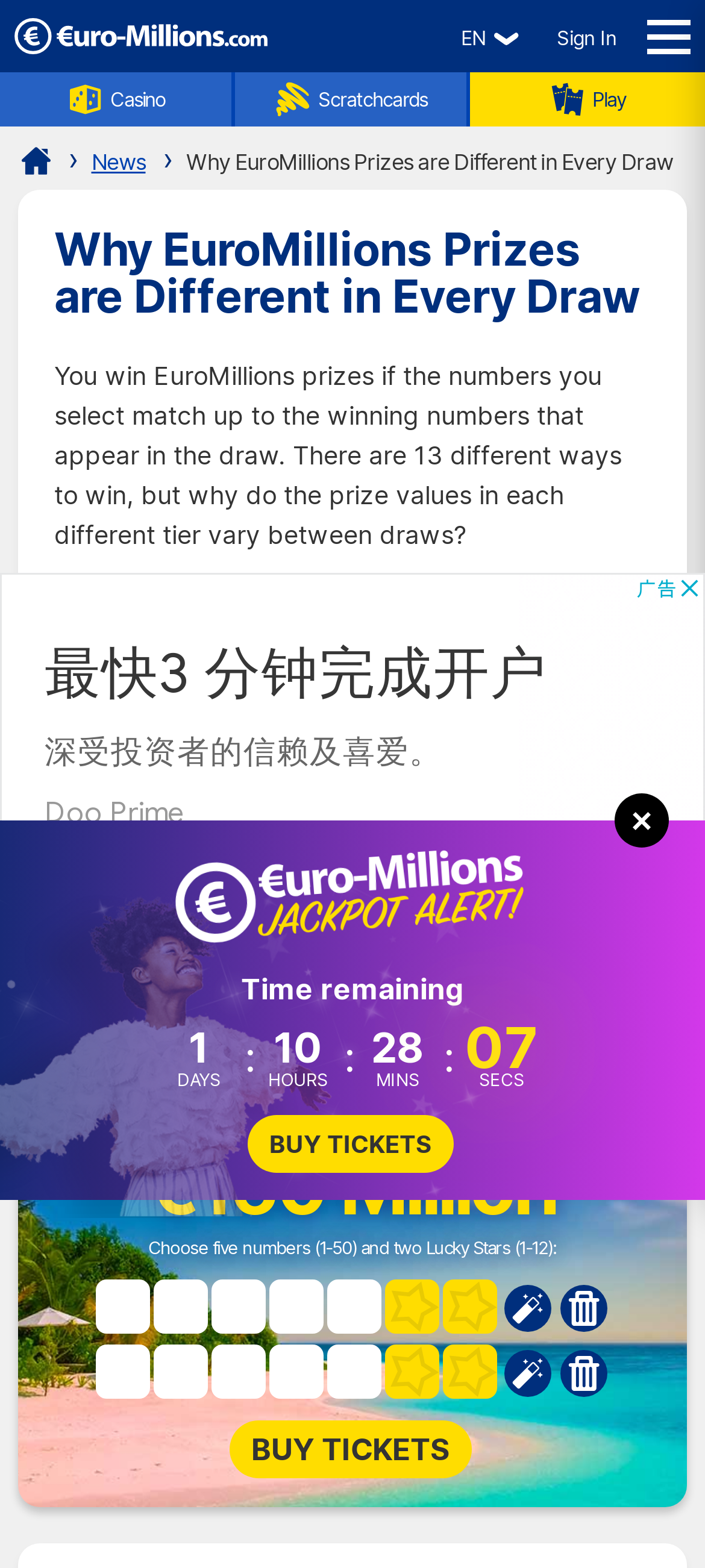Determine the title of the webpage and give its text content.

Why EuroMillions Prizes are Different in Every Draw